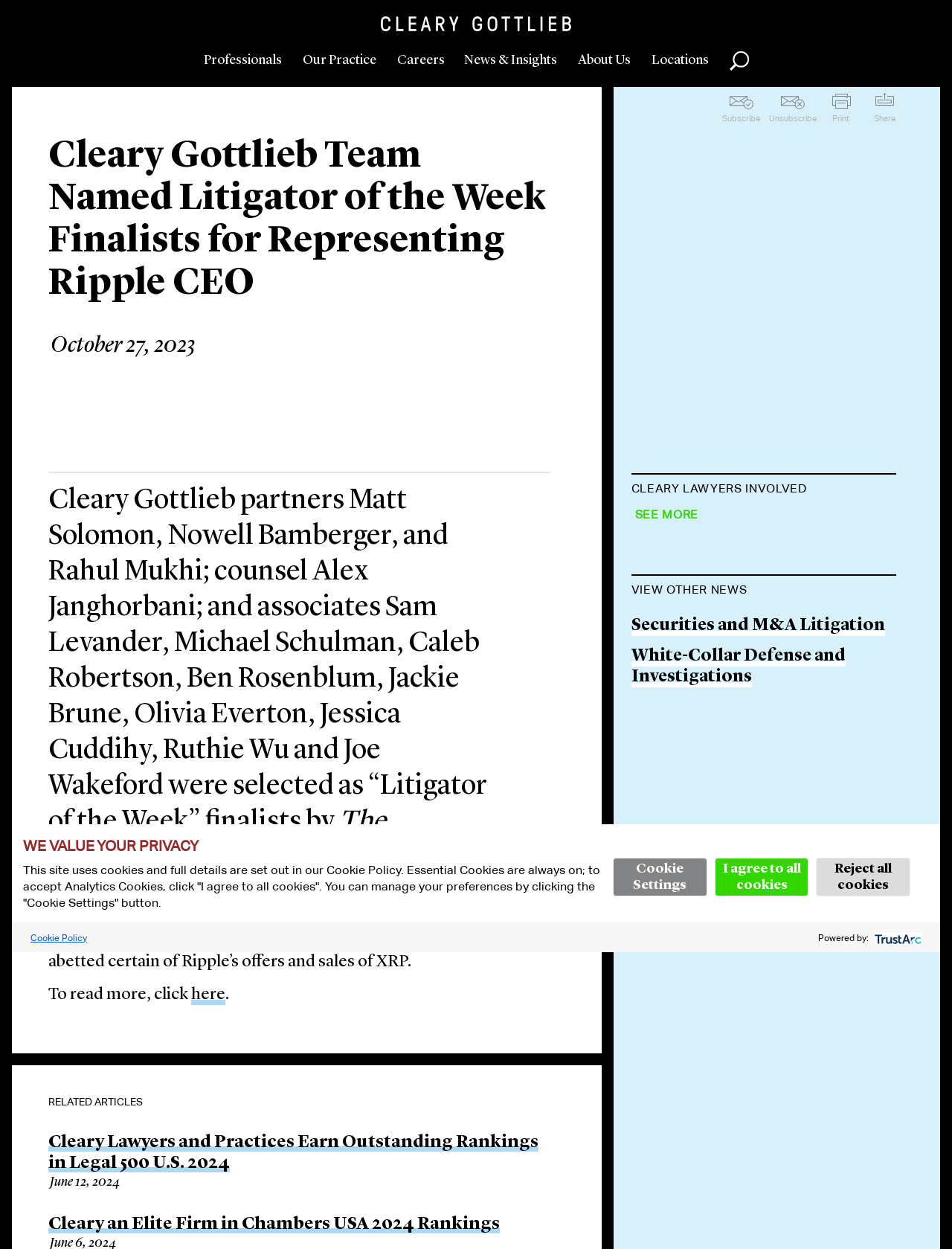Please locate the bounding box coordinates of the element's region that needs to be clicked to follow the instruction: "Explore 'Bonsai Tree Styling and Shaping'". The bounding box coordinates should be provided as four float numbers between 0 and 1, i.e., [left, top, right, bottom].

None